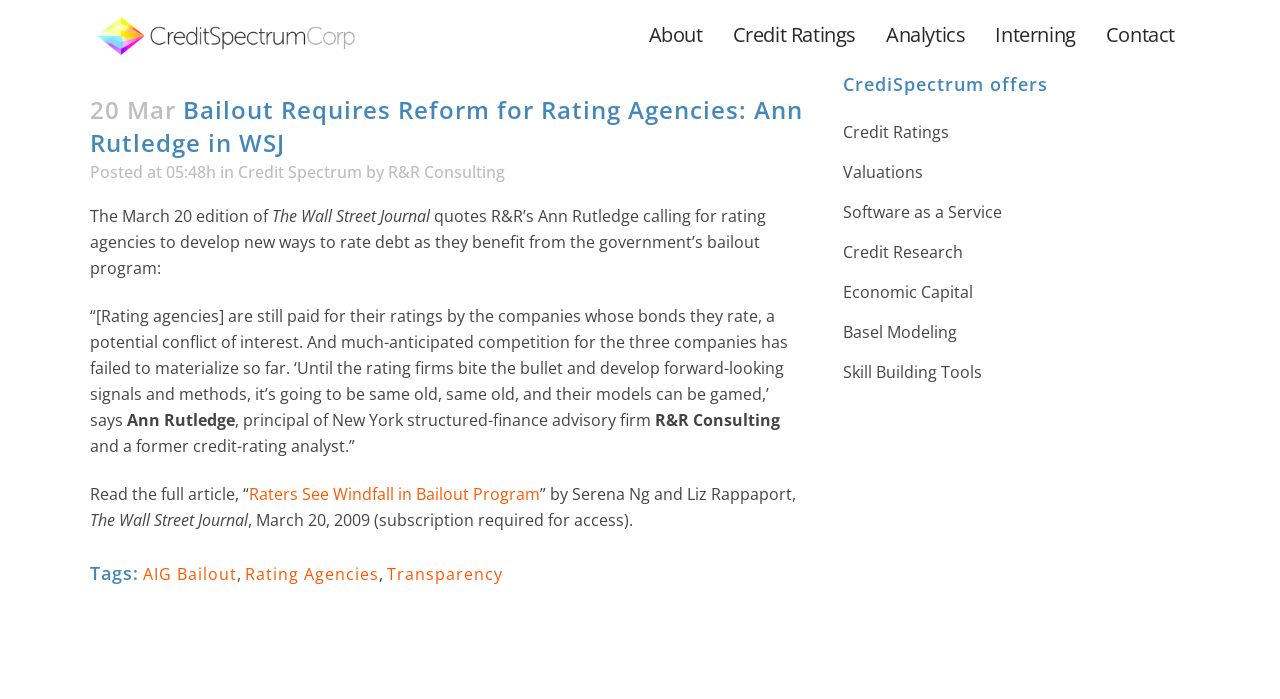Please mark the bounding box coordinates of the area that should be clicked to carry out the instruction: "Click on the 'About' link".

[0.495, 0.0, 0.561, 0.1]